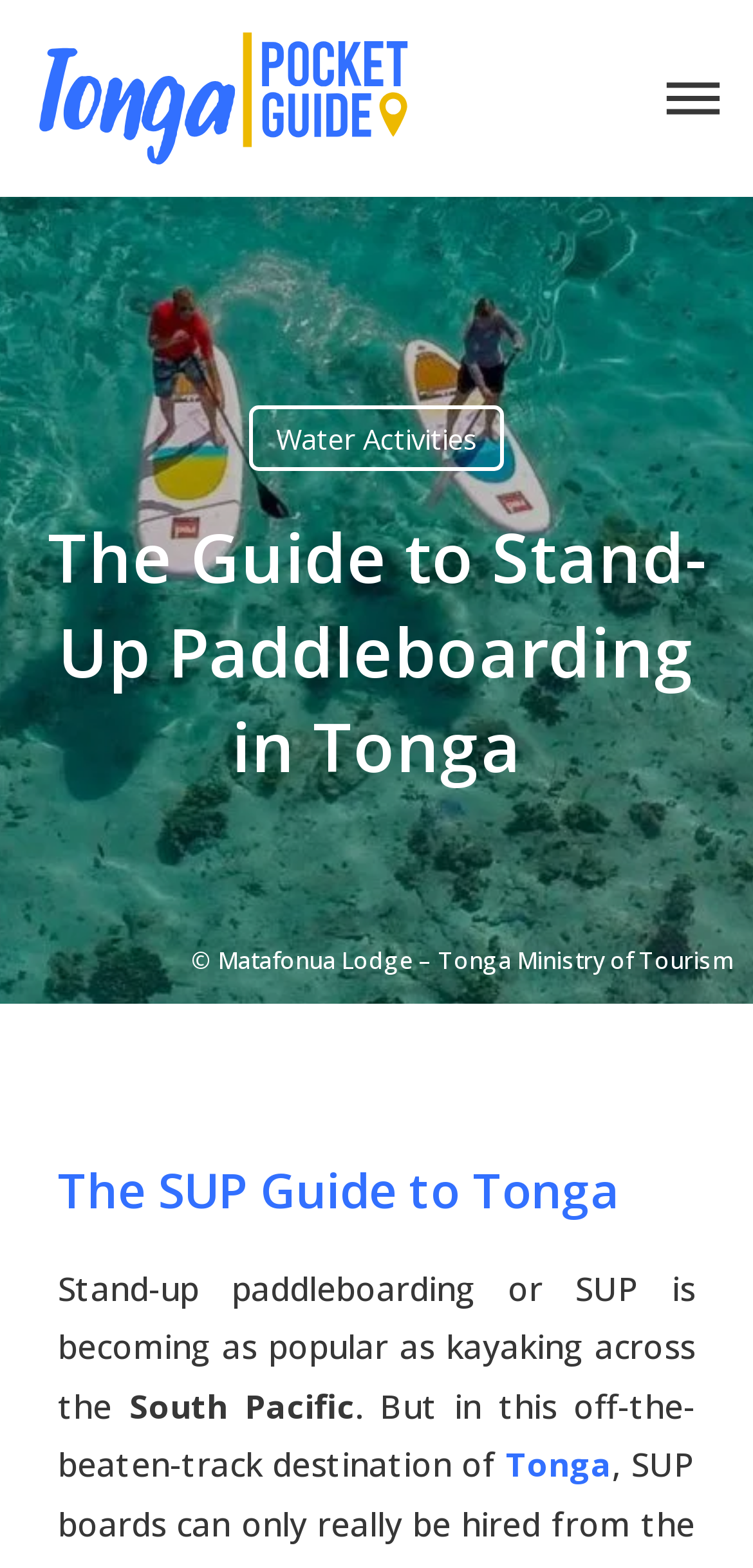What is the name of the ministry mentioned on this webpage?
Please ensure your answer is as detailed and informative as possible.

The webpage contains the text '© Matafonua Lodge - Tonga Ministry of Tourism', which indicates that the ministry mentioned is the Tonga Ministry of Tourism.